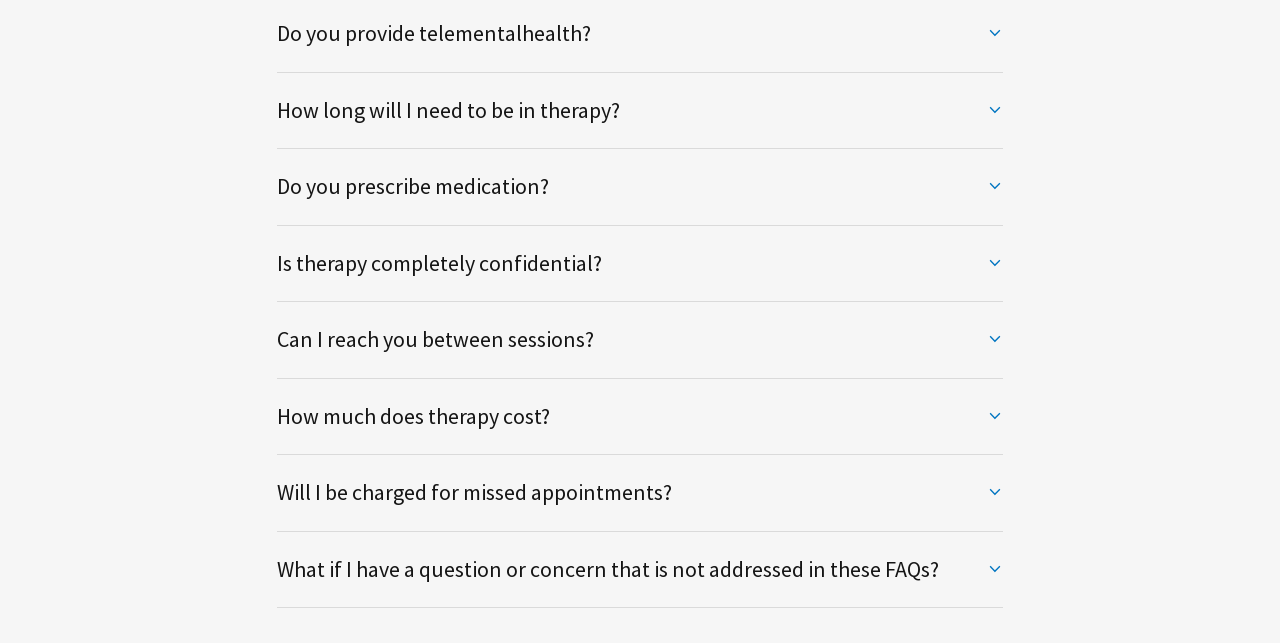Could you highlight the region that needs to be clicked to execute the instruction: "Click the 'Do you provide telementalhealth?' button"?

[0.217, 0.019, 0.783, 0.087]